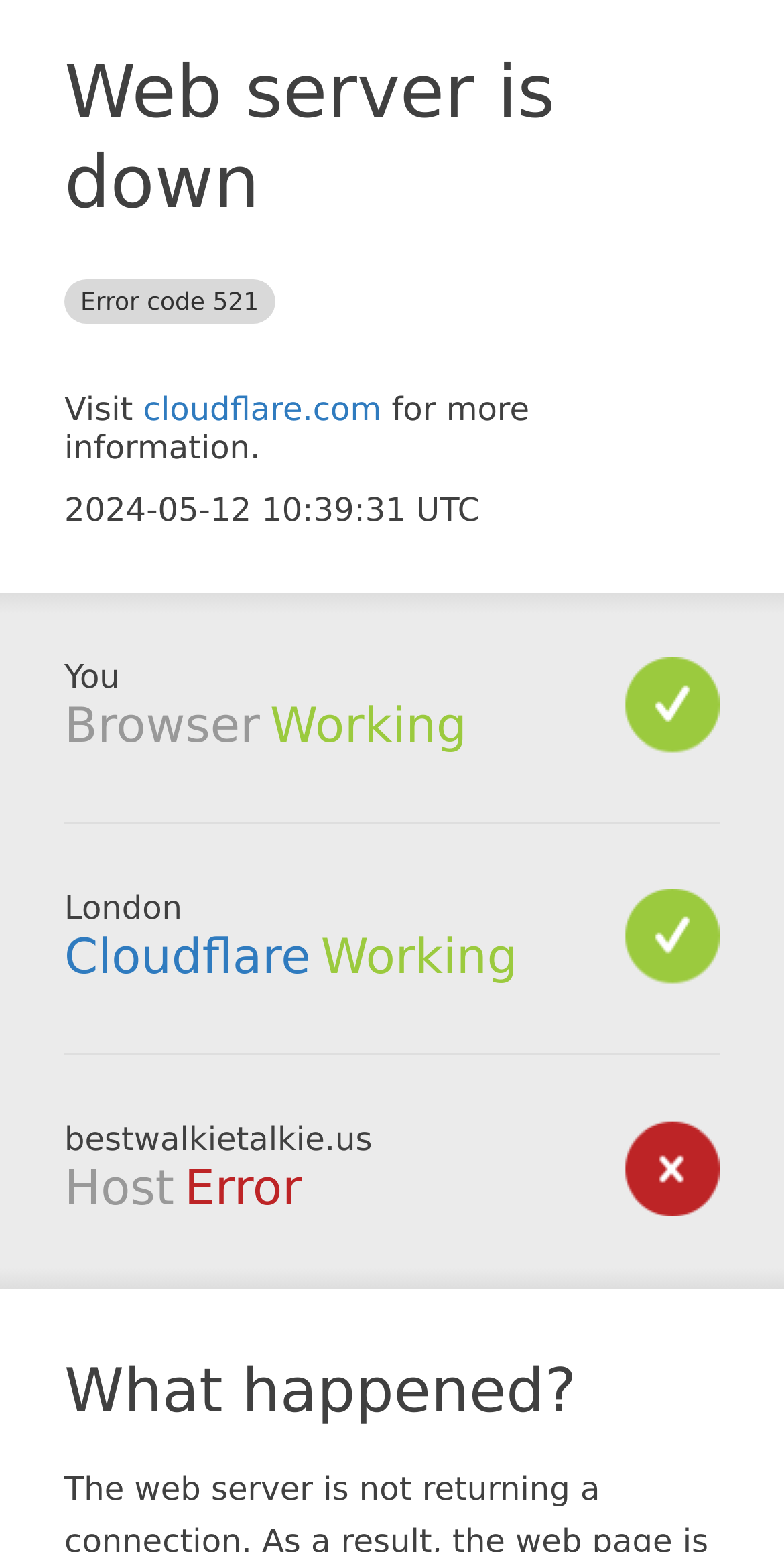Based on the element description: "Cloudflare", identify the bounding box coordinates for this UI element. The coordinates must be four float numbers between 0 and 1, listed as [left, top, right, bottom].

[0.082, 0.599, 0.396, 0.635]